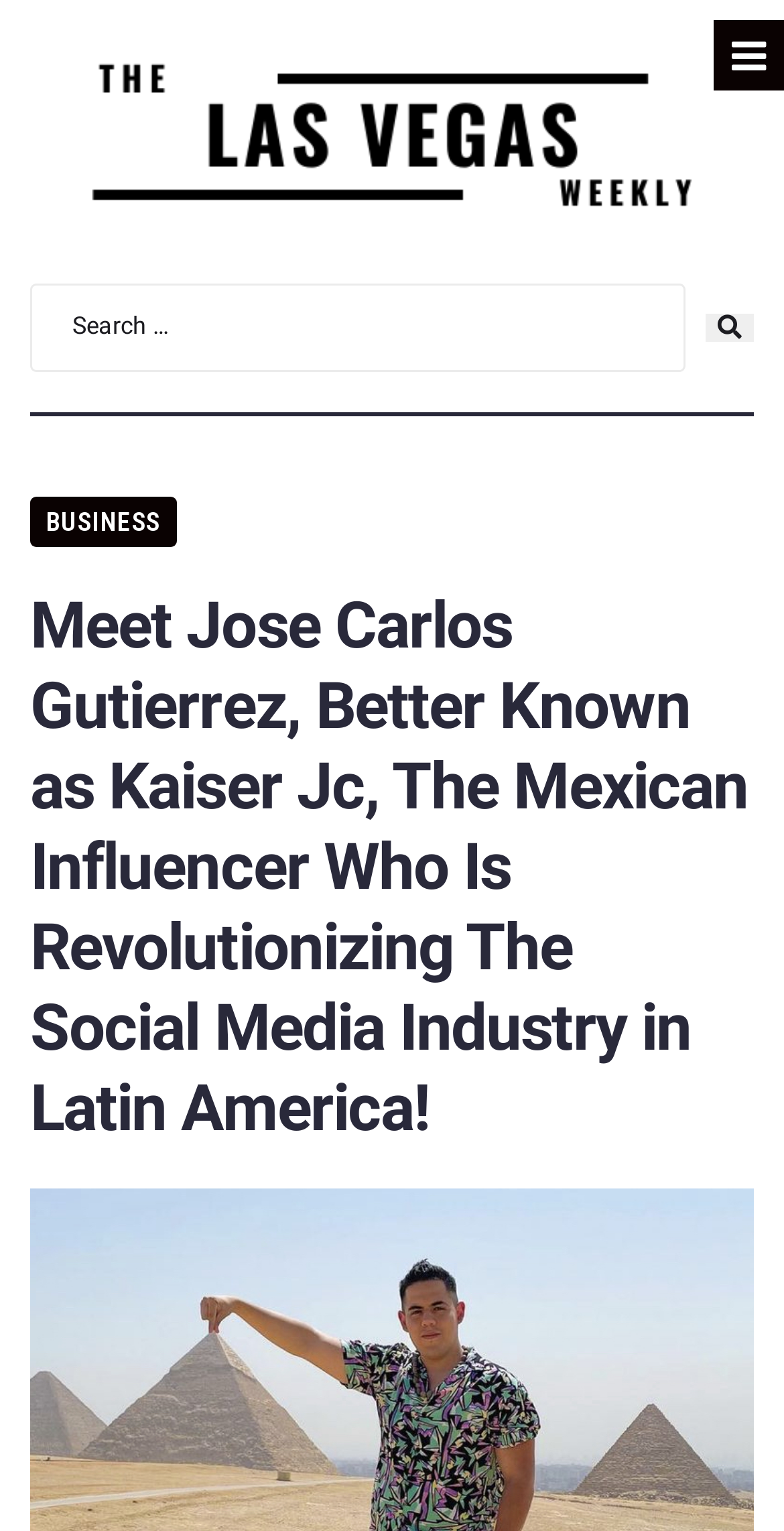Please answer the following question using a single word or phrase: What type of content is the webpage about?

Business